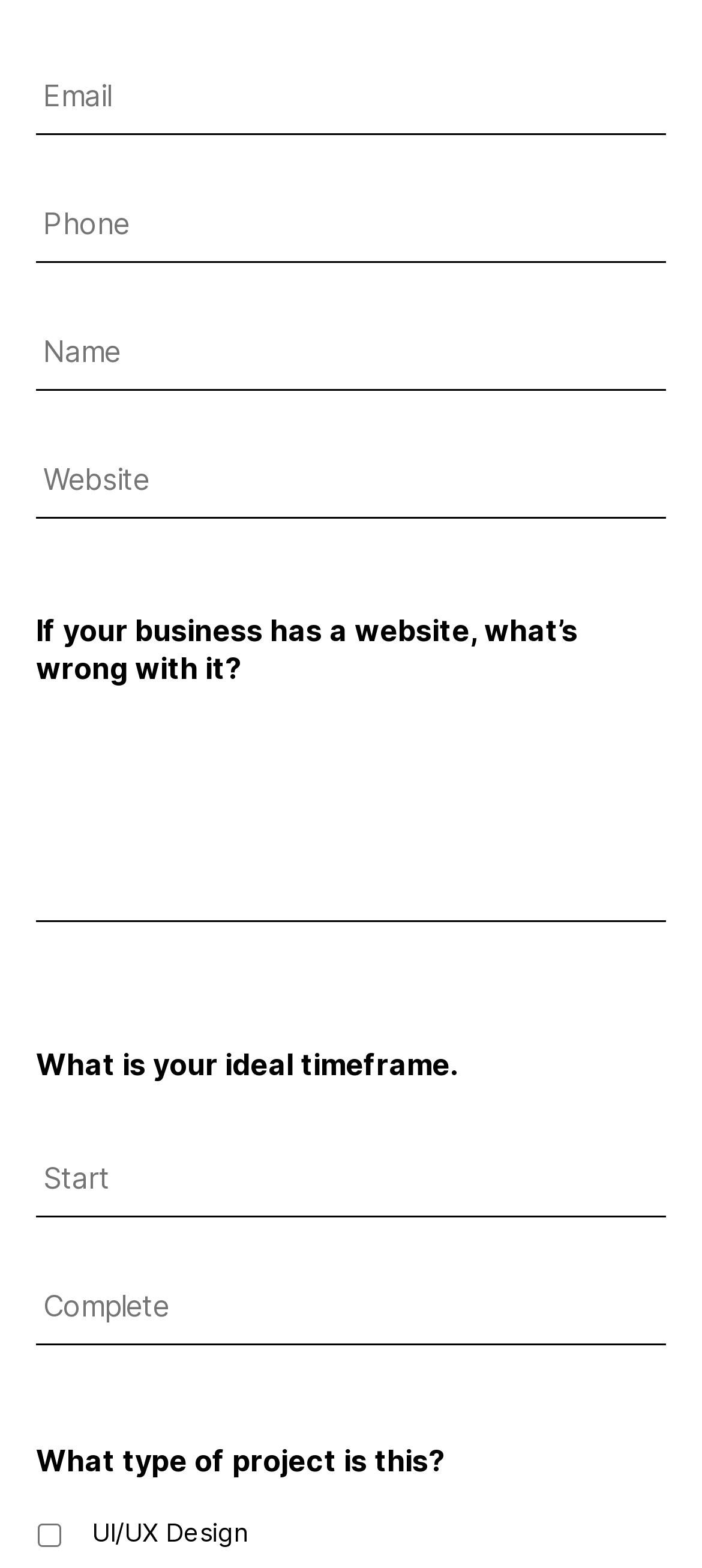How many fields are there in total?
Based on the image, provide your answer in one word or phrase.

7